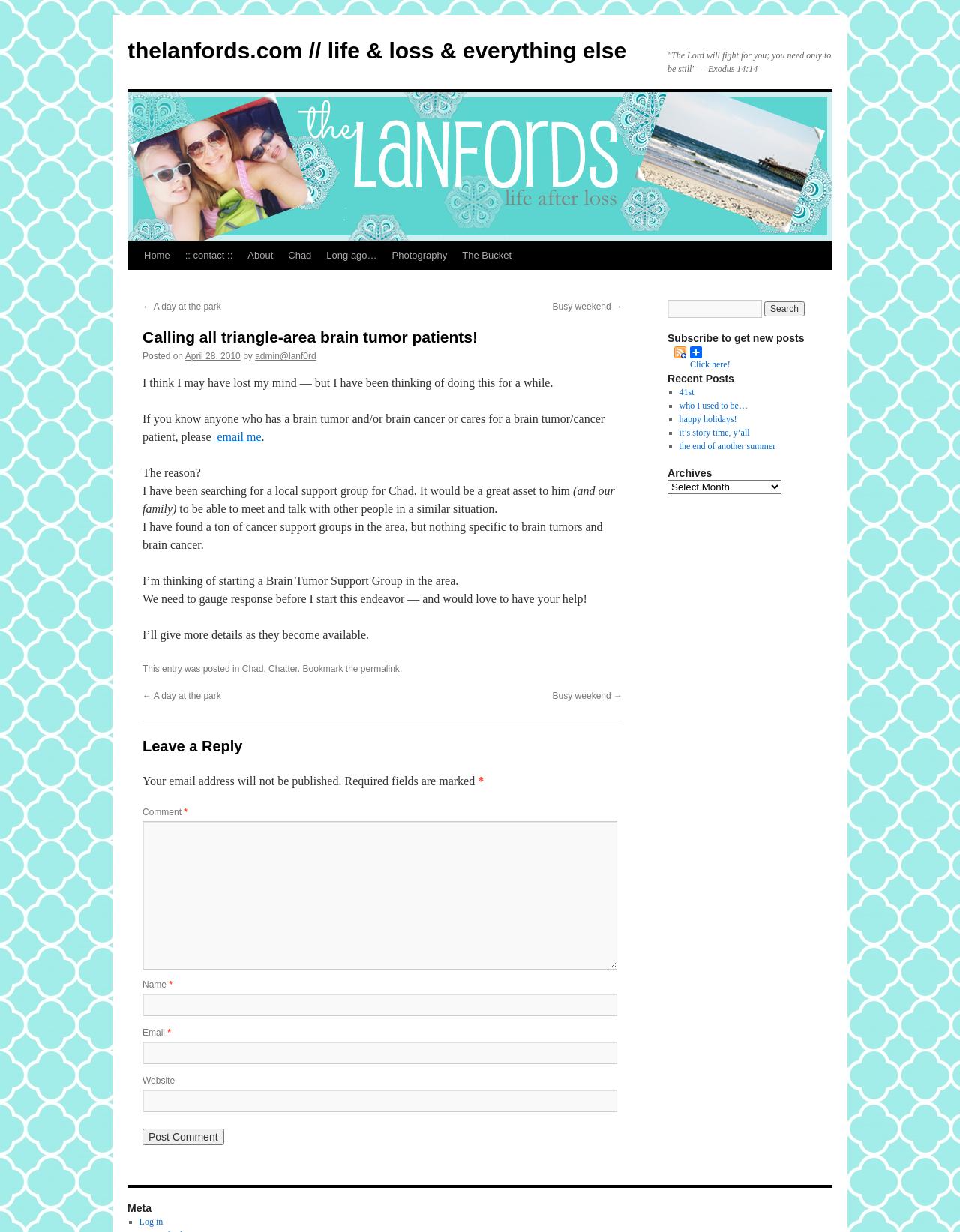Can you show the bounding box coordinates of the region to click on to complete the task described in the instruction: "Click on the 'Optimizing PhenQ Usage for Weight Management' link"?

None